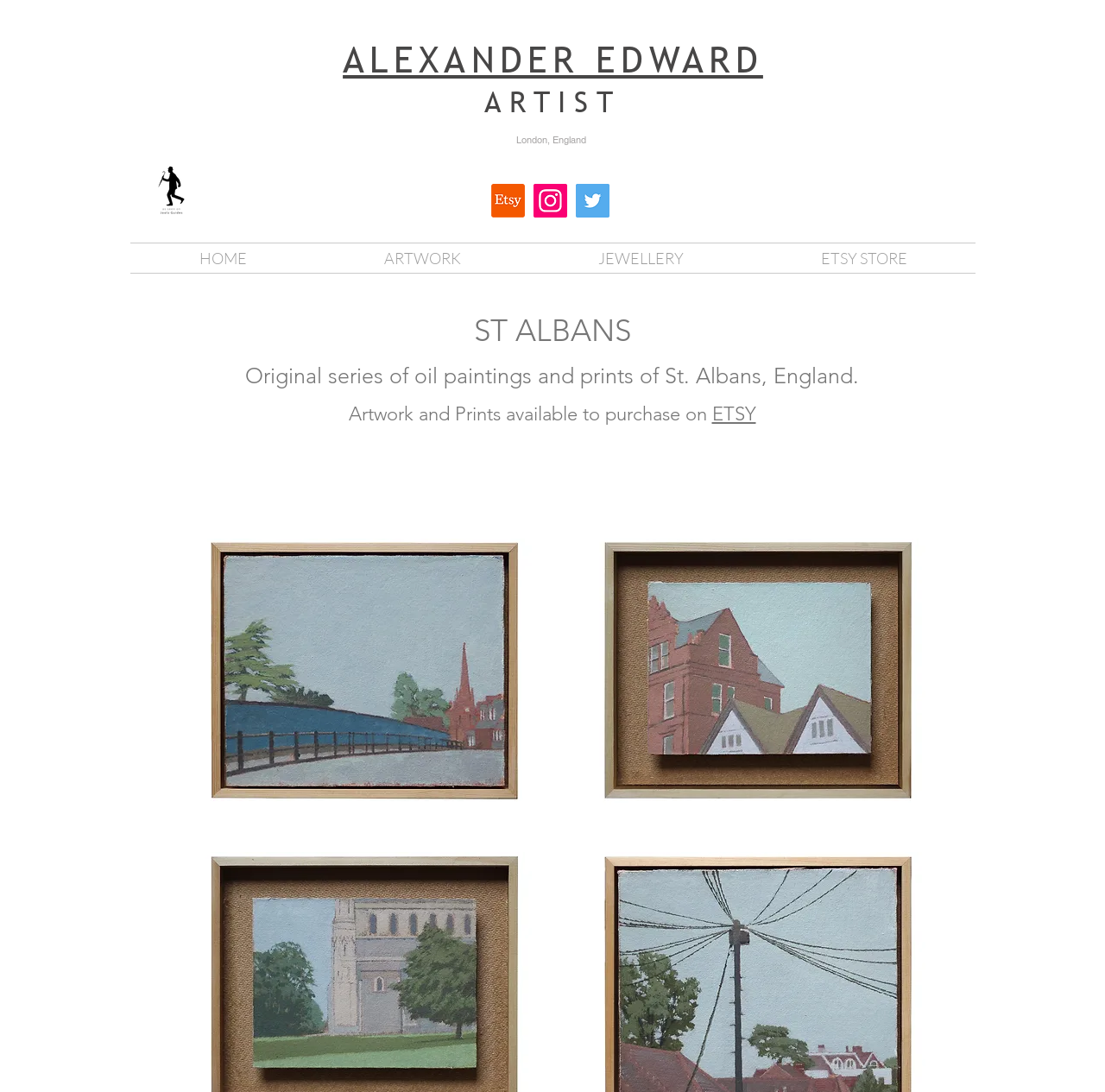Show the bounding box coordinates for the HTML element as described: "aria-label="Instagram"".

[0.483, 0.169, 0.513, 0.2]